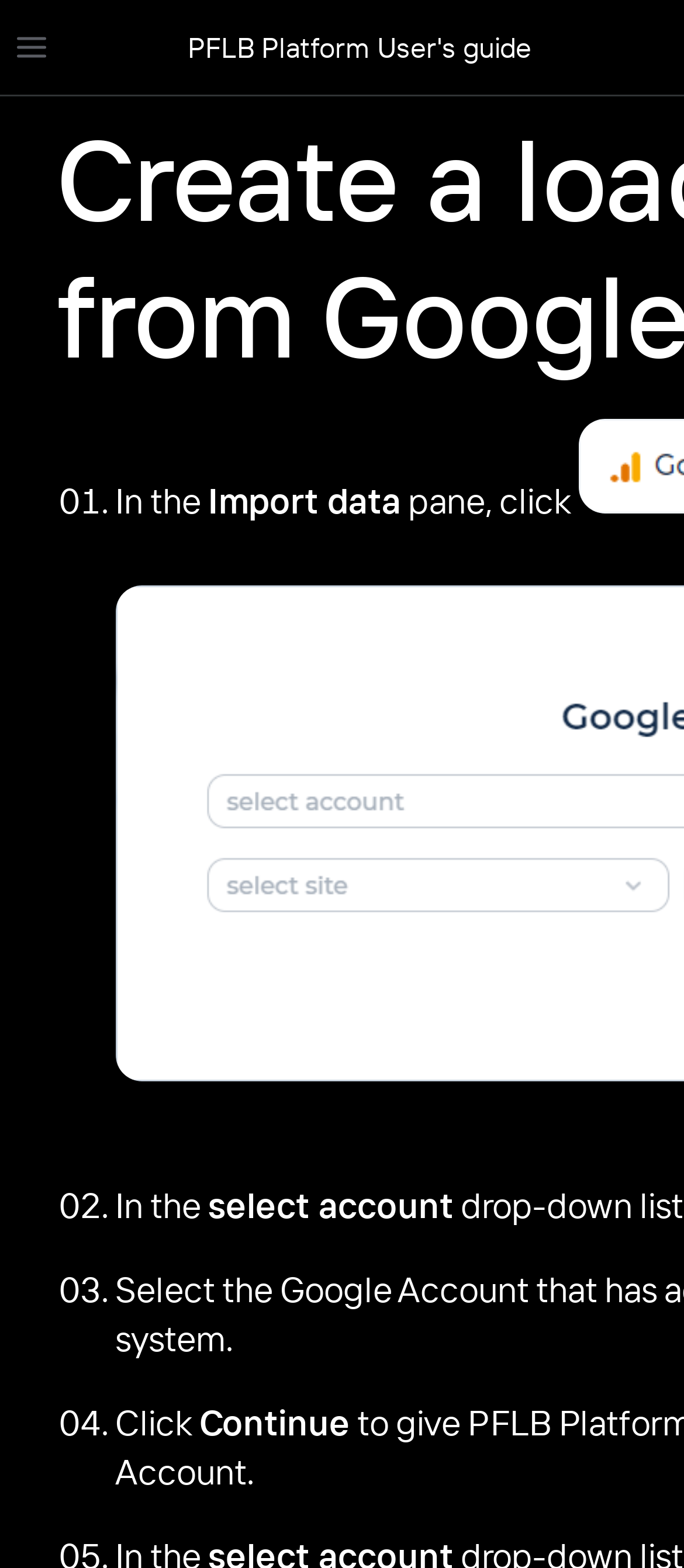Give a concise answer using only one word or phrase for this question:
What is the current page about?

Creating a load profile from Google Analytics